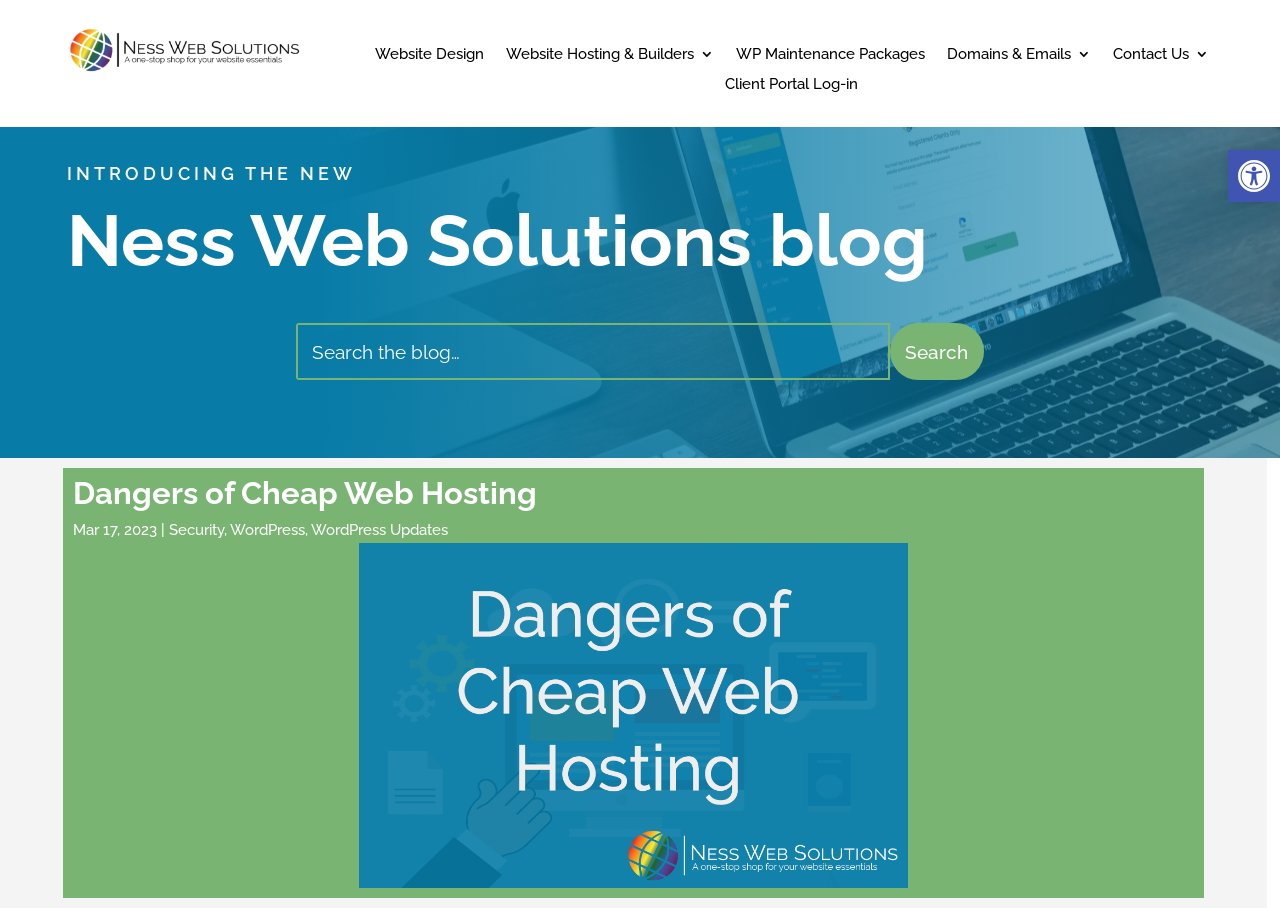What is the logo of the website?
Look at the screenshot and respond with one word or a short phrase.

Ness Web Solutions